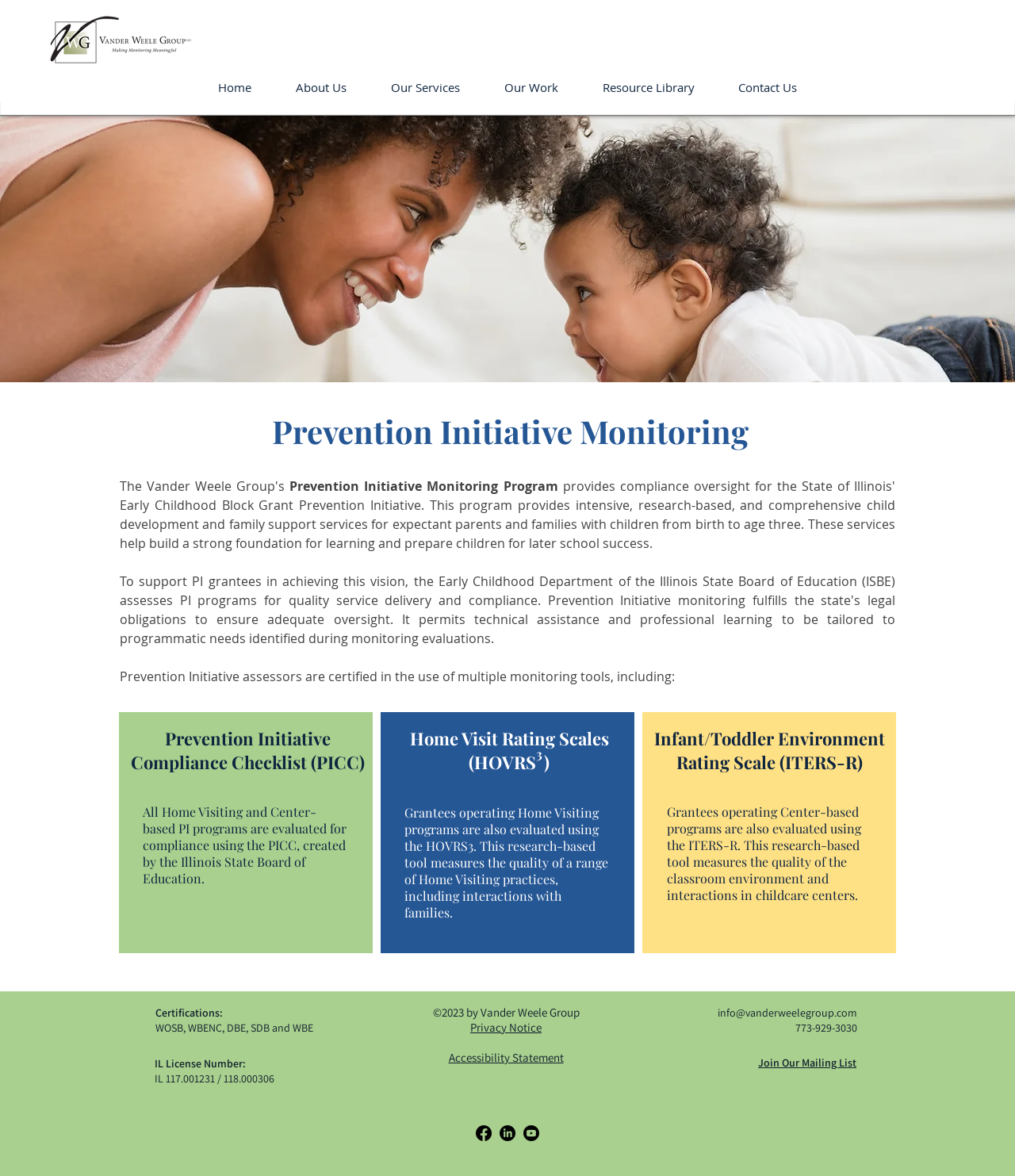What is the license number of the organization in Illinois?
Answer the question with a thorough and detailed explanation.

The license number of the organization in Illinois can be found in the footer section of the webpage, where it is listed along with other certifications and credentials.